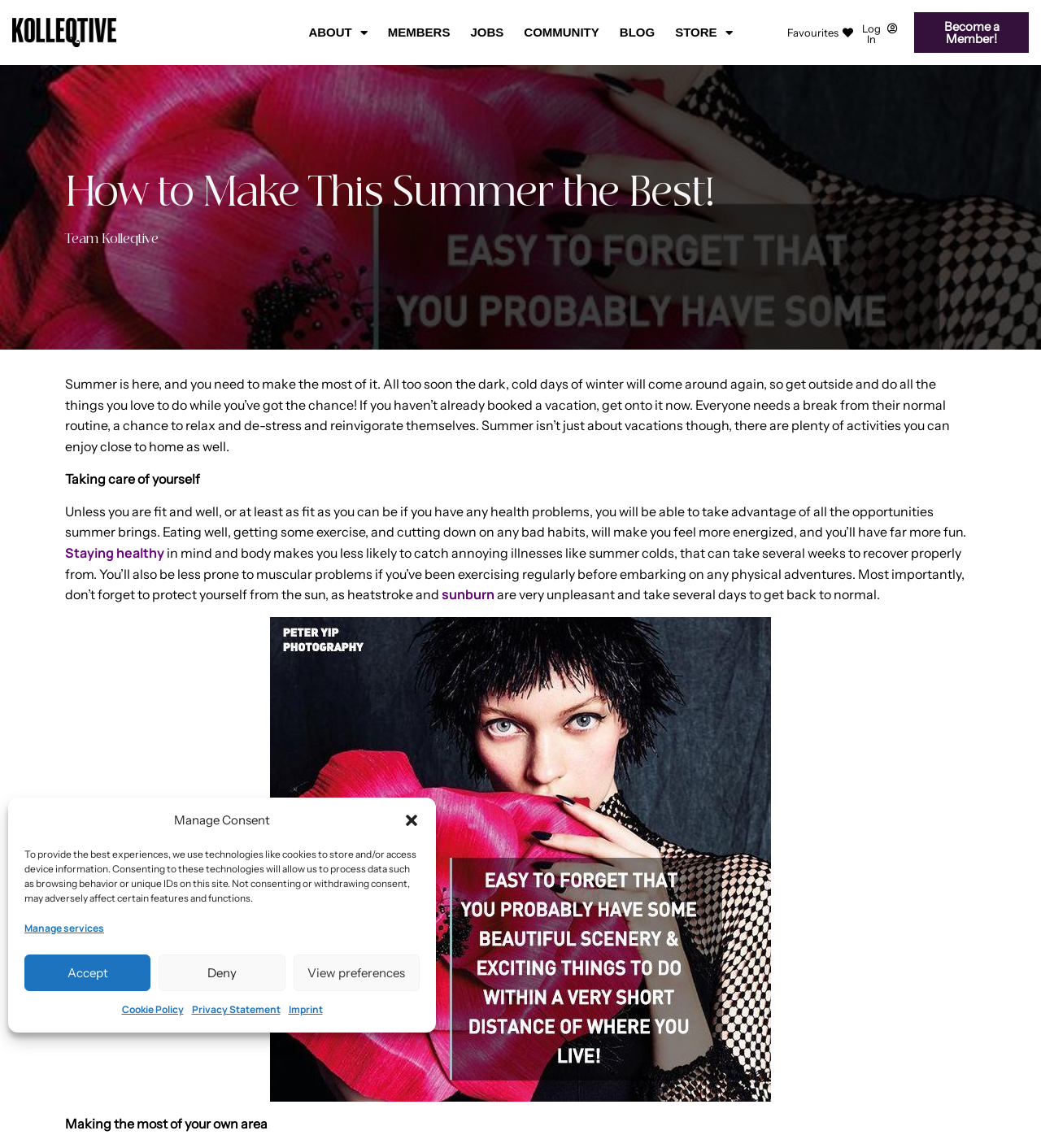Please locate the bounding box coordinates of the element's region that needs to be clicked to follow the instruction: "Click the 'Close dialog' button". The bounding box coordinates should be provided as four float numbers between 0 and 1, i.e., [left, top, right, bottom].

[0.388, 0.708, 0.403, 0.722]